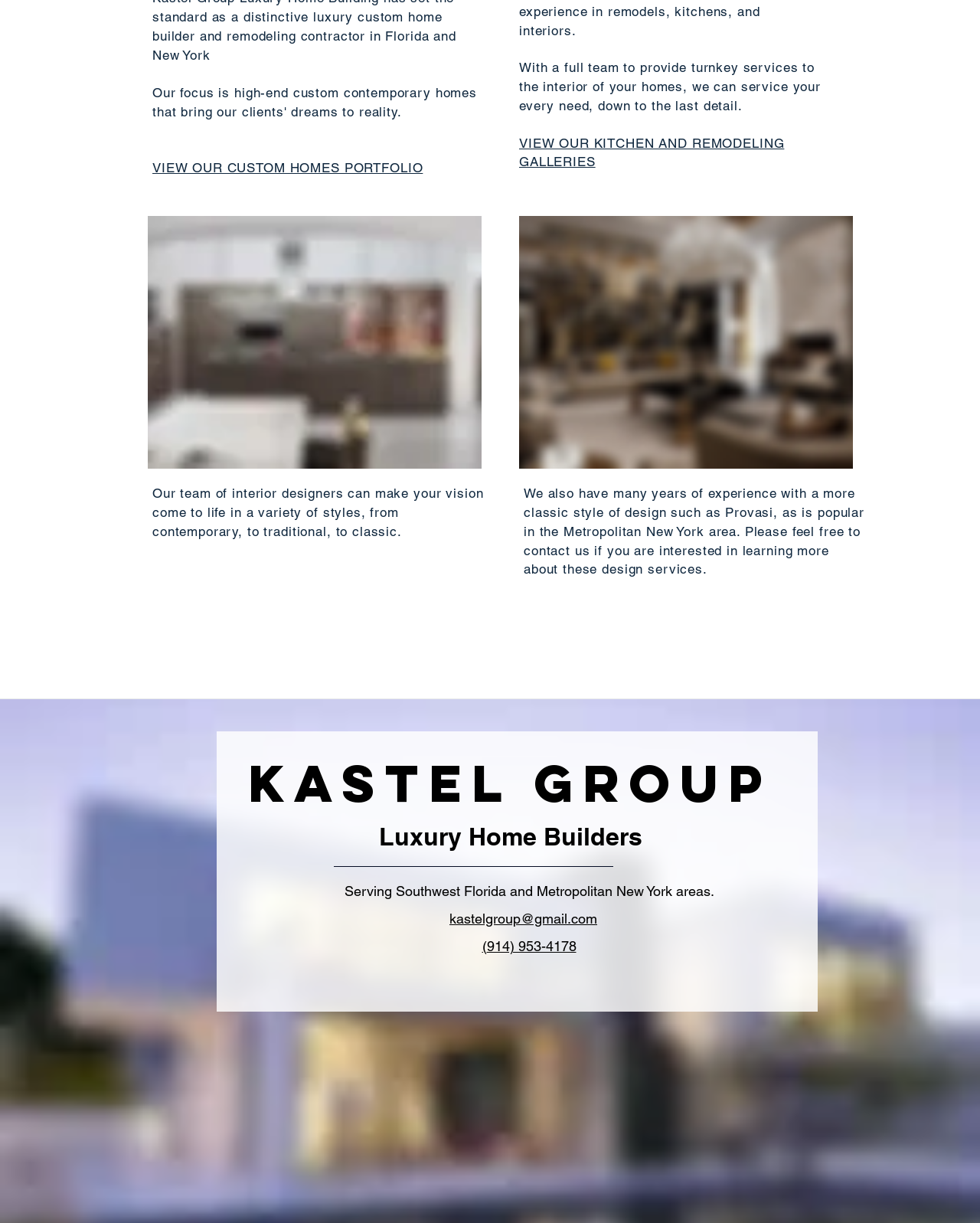What is the phone number of Kastel Group?
Refer to the image and give a detailed response to the question.

The phone number of Kastel Group is (914) 953-4178, which is provided as a link on the webpage.